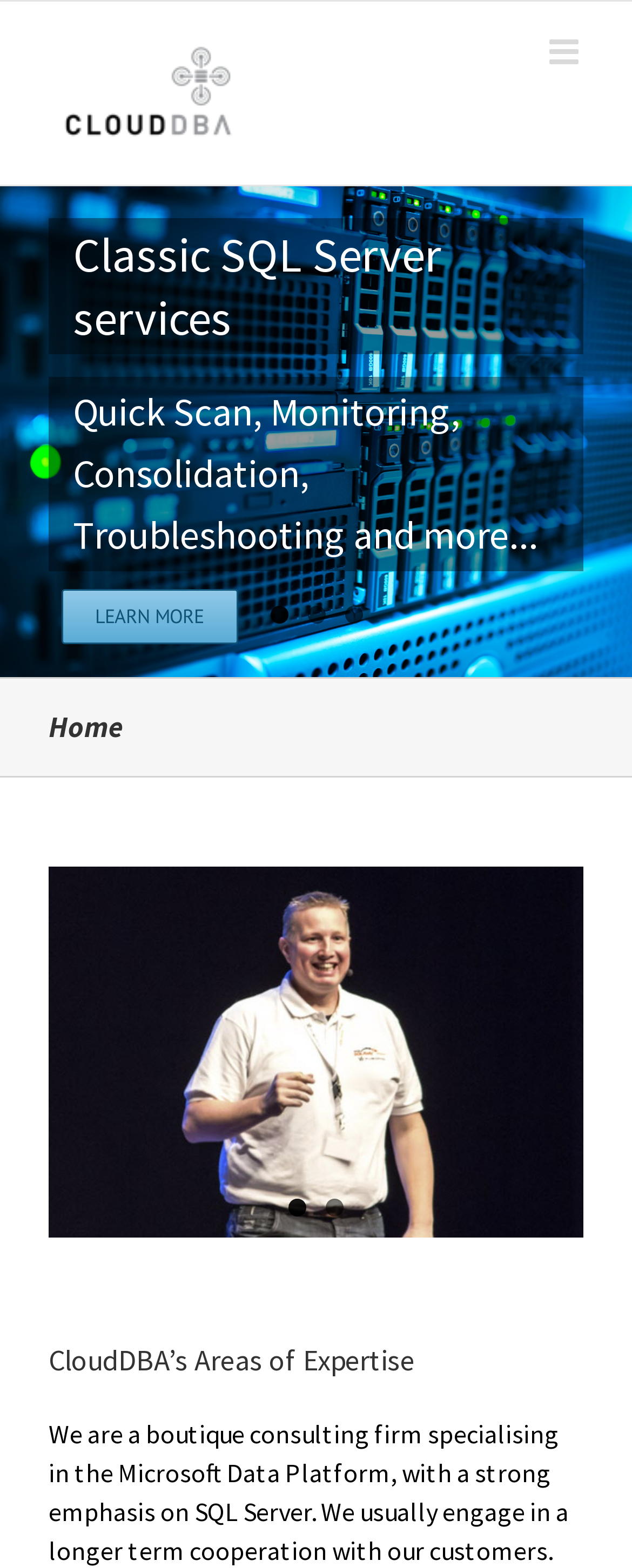What is the typical duration of CloudDBA's cooperation with customers? Using the information from the screenshot, answer with a single word or phrase.

Longer term